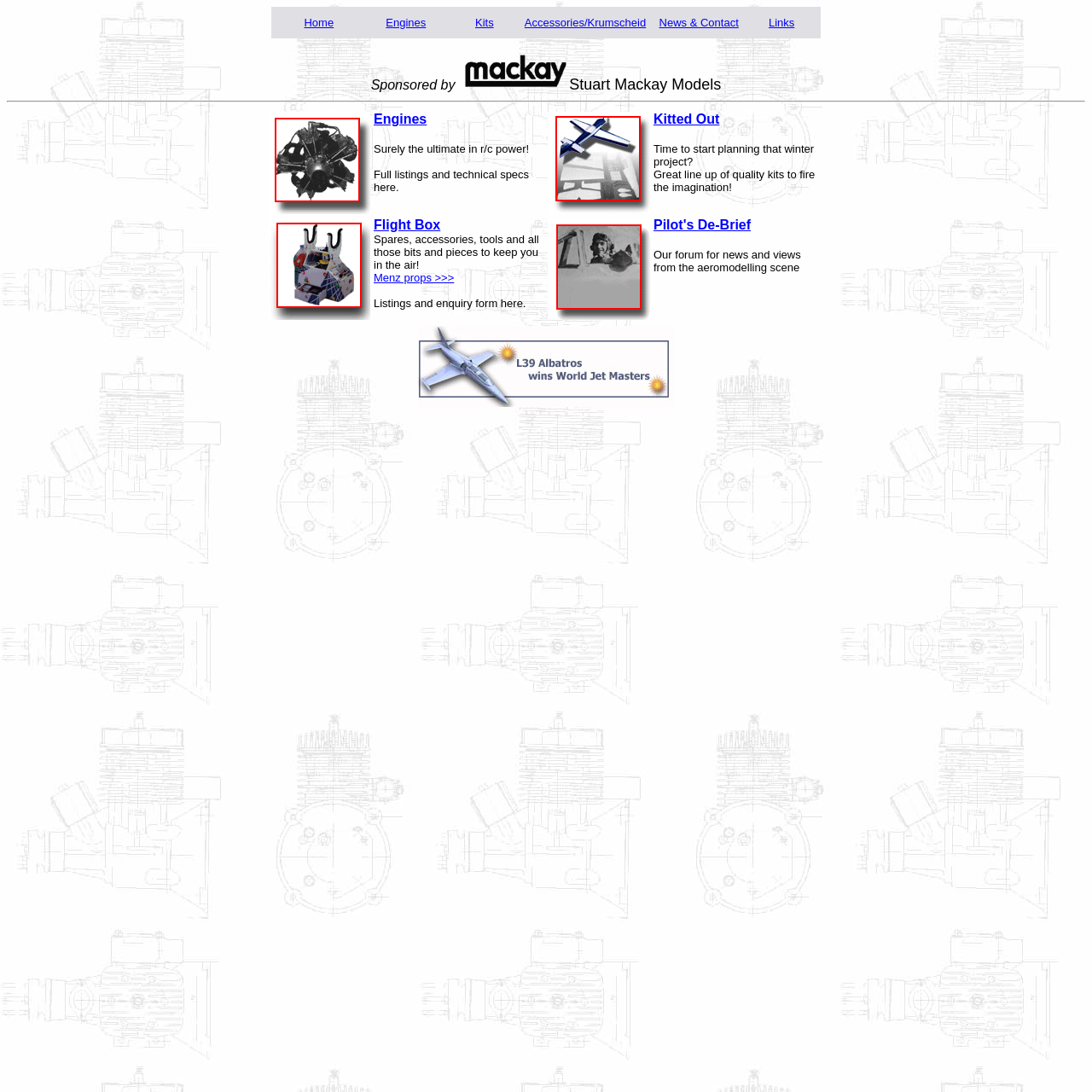Identify the coordinates of the bounding box for the element that must be clicked to accomplish the instruction: "Click on Home".

[0.279, 0.013, 0.306, 0.027]